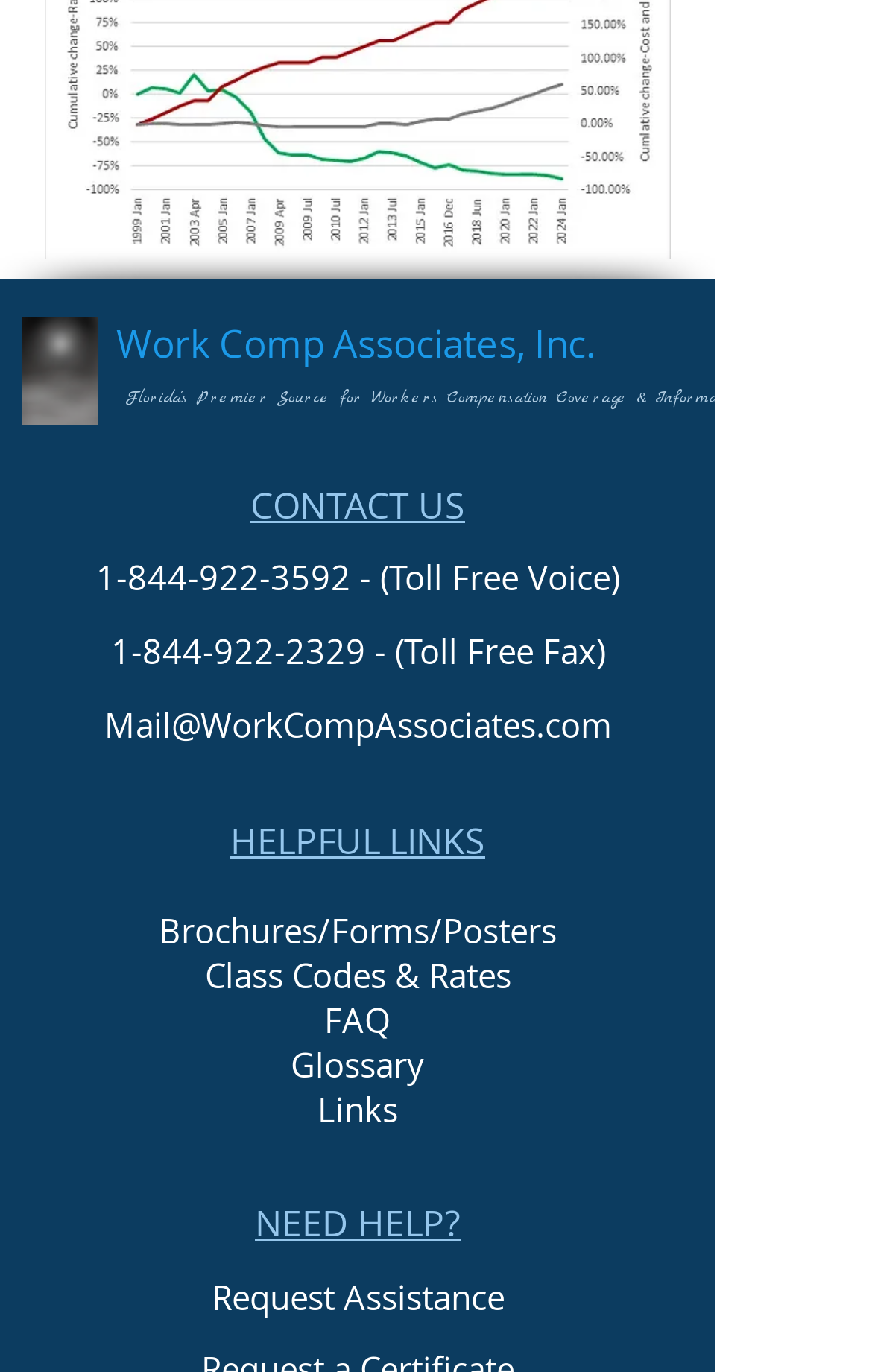Respond to the following question with a brief word or phrase:
What is the toll-free voice number?

1-844-922-3592